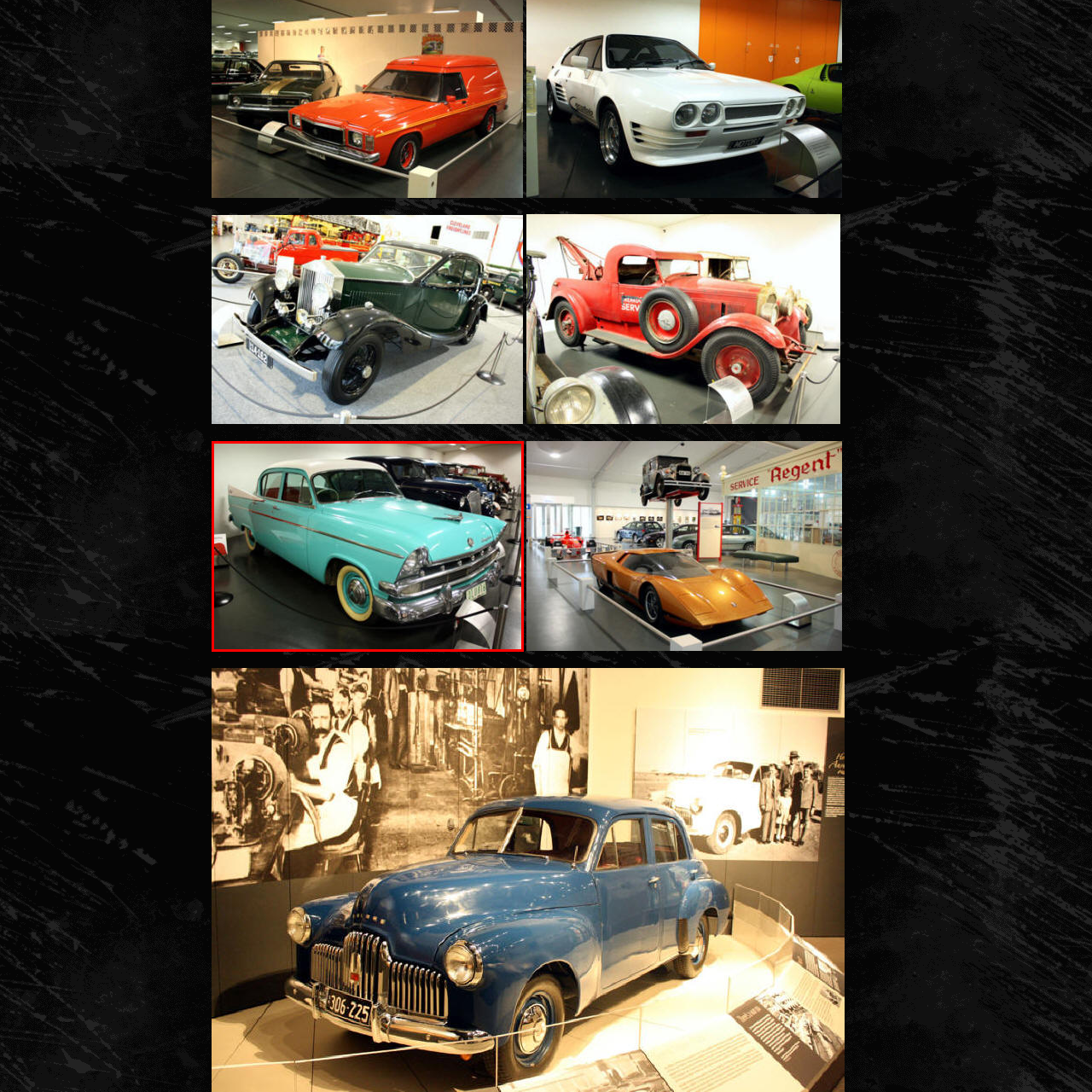Direct your attention to the image within the red bounding box and respond with a detailed answer to the following question, using the image as your reference: What type of accents does the car have?

The caption highlights the car's distinctive details, including chrome accents, which are a notable feature of the vehicle's design.